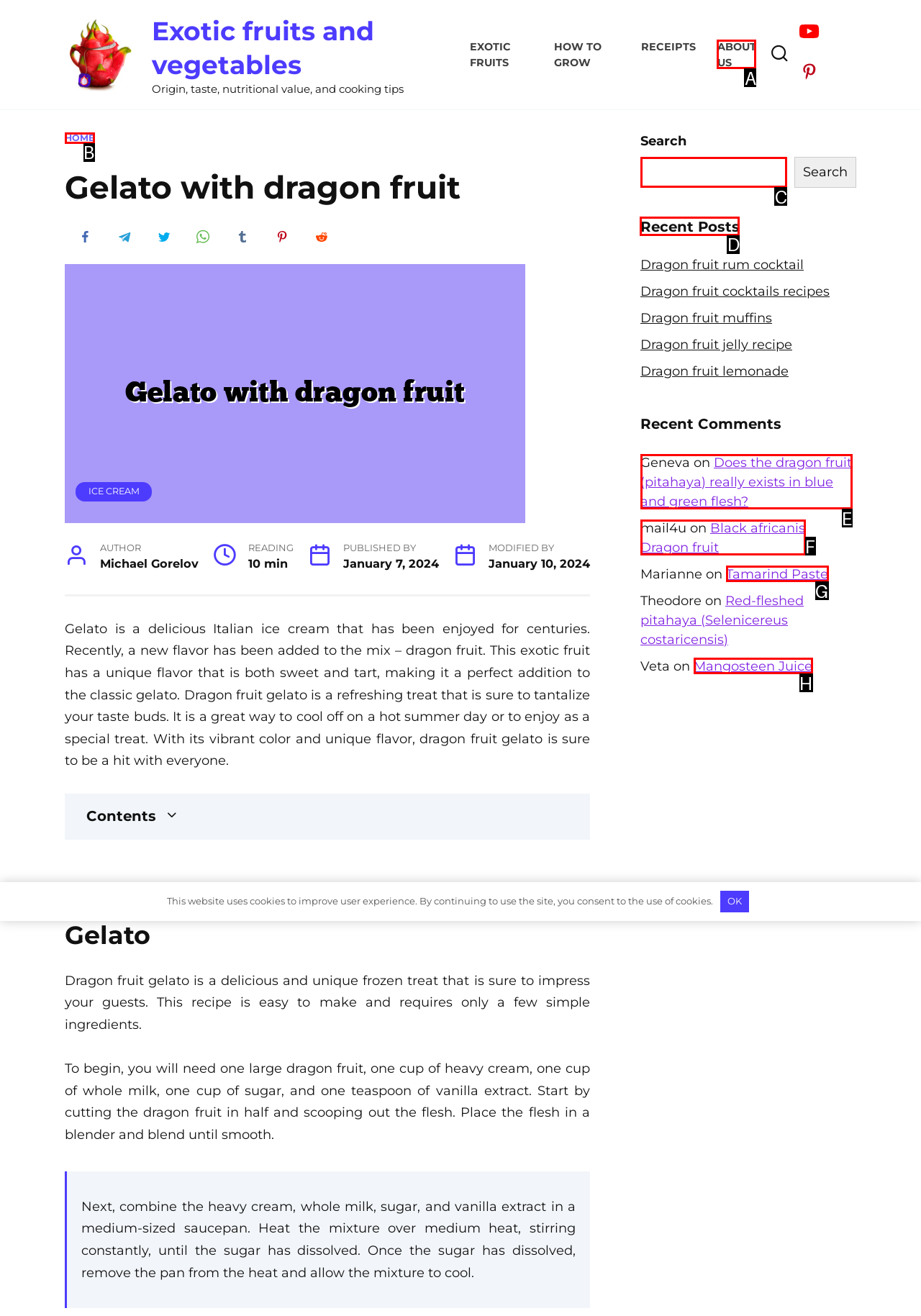Specify which HTML element I should click to complete this instruction: Check the 'Recent Posts' Answer with the letter of the relevant option.

D